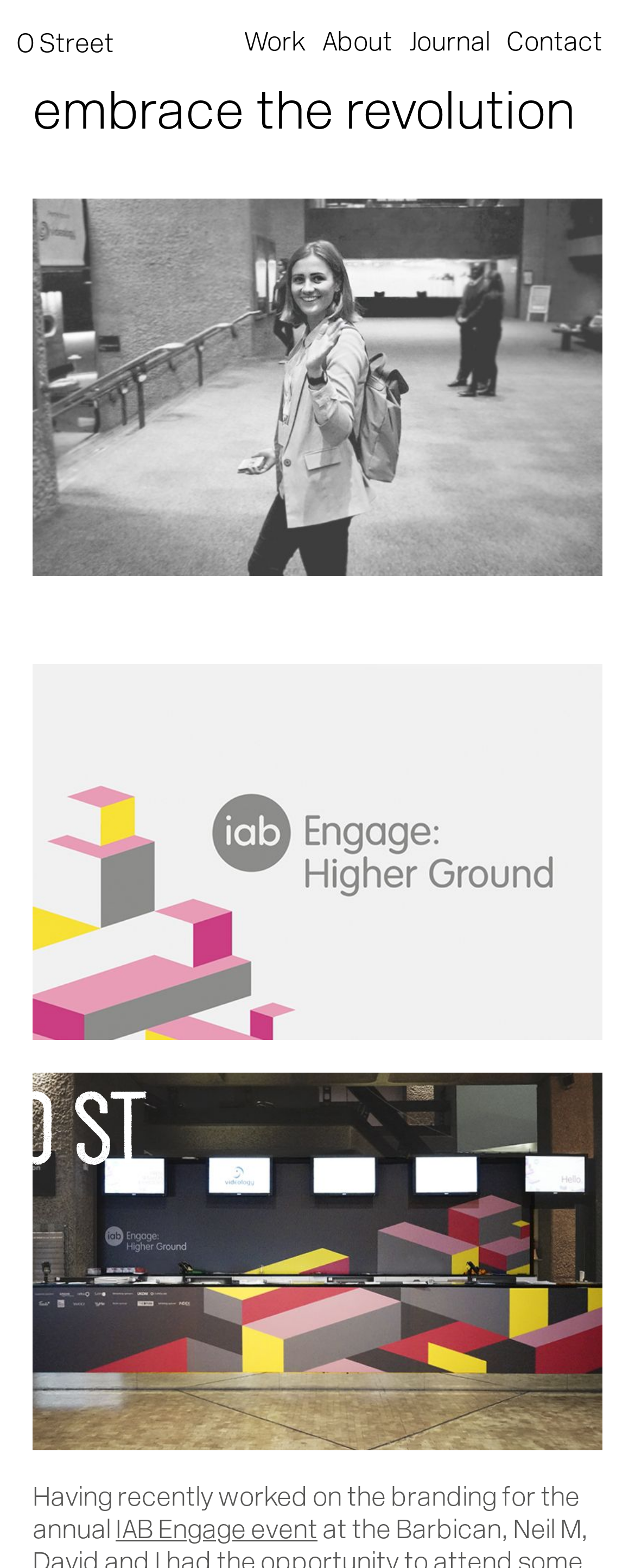Find the bounding box coordinates of the element to click in order to complete the given instruction: "send an email."

[0.026, 0.495, 0.497, 0.517]